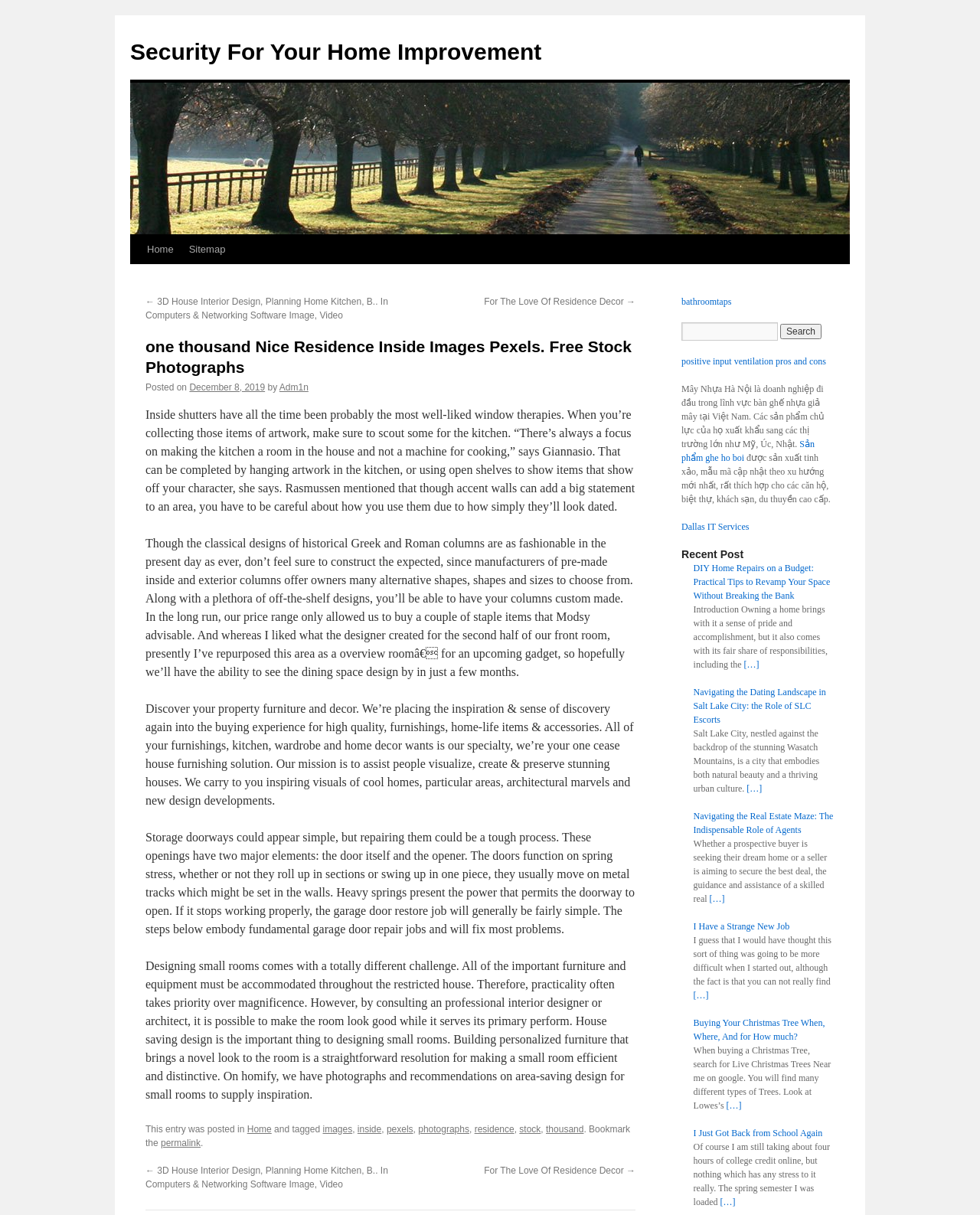Bounding box coordinates are to be given in the format (top-left x, top-left y, bottom-right x, bottom-right y). All values must be floating point numbers between 0 and 1. Provide the bounding box coordinate for the UI element described as: GitLab

None